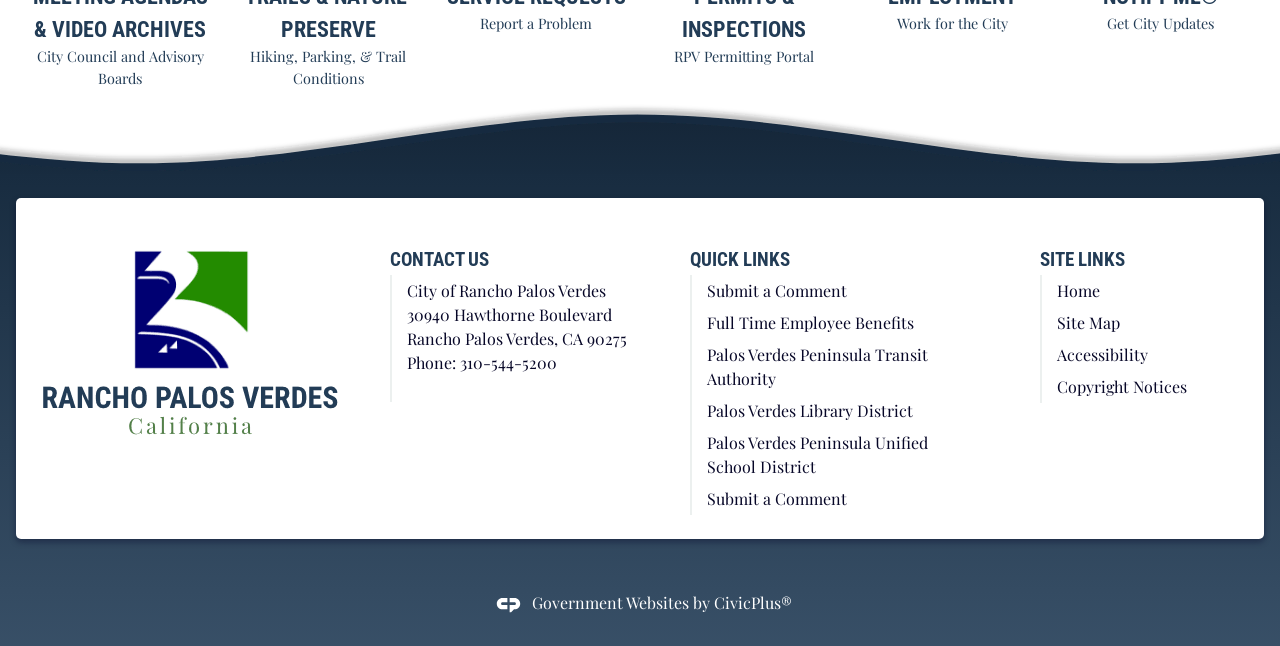Provide the bounding box coordinates for the specified HTML element described in this description: "Palos Verdes Peninsula Transit Authority". The coordinates should be four float numbers ranging from 0 to 1, in the format [left, top, right, bottom].

[0.552, 0.533, 0.725, 0.602]